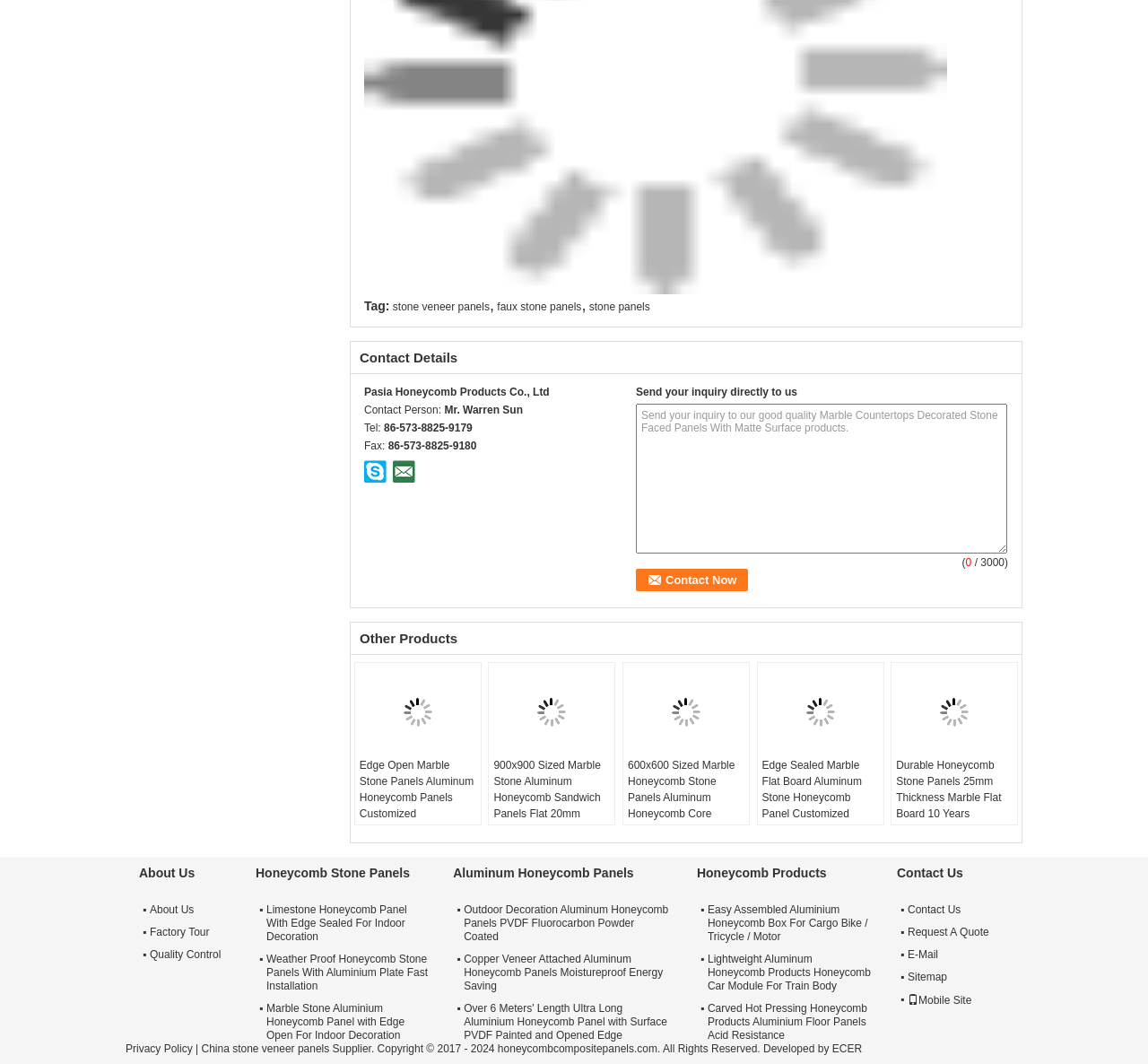Give a one-word or one-phrase response to the question:
What is the company name?

Pasia Honeycomb Products Co., Ltd